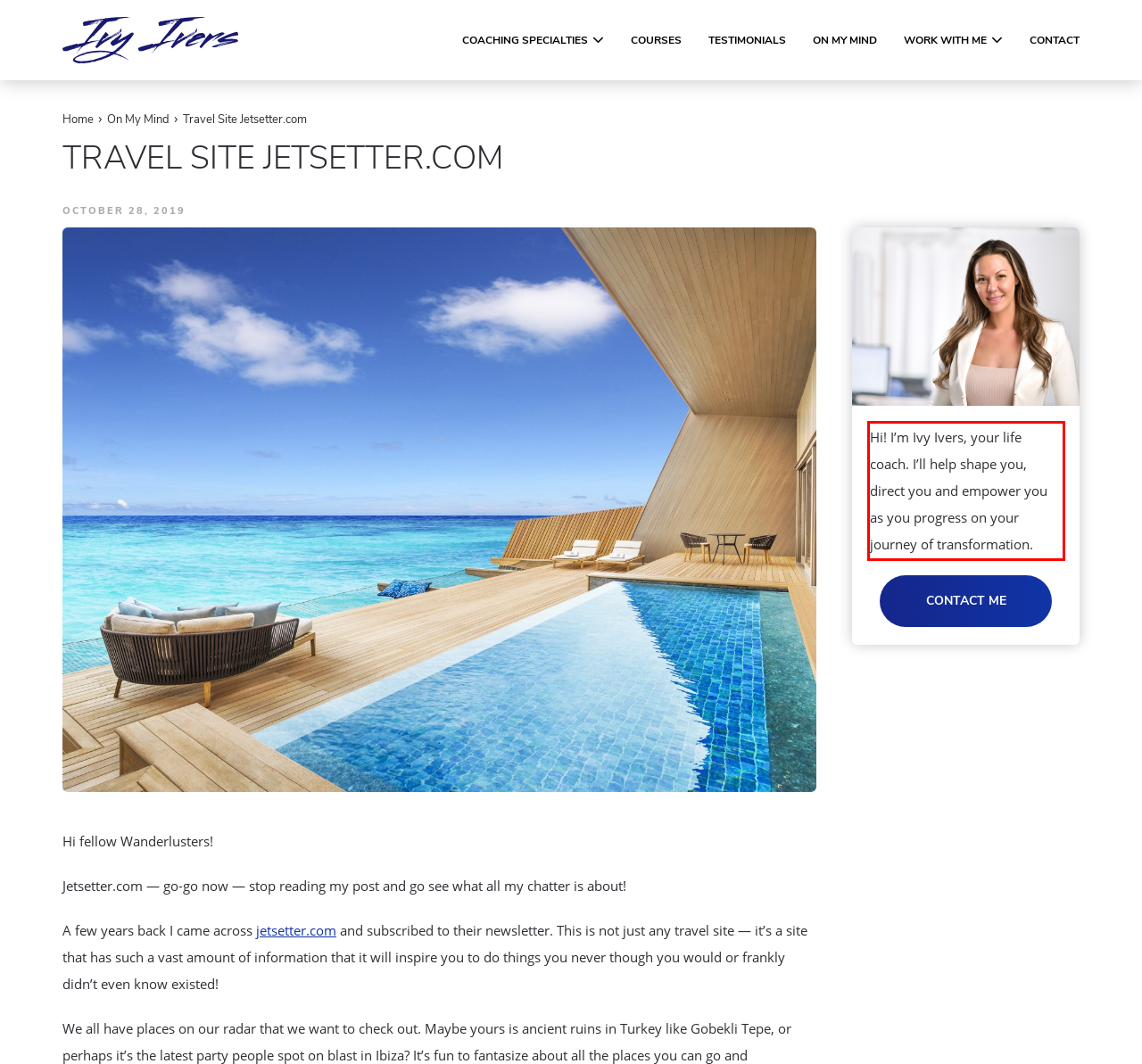Please perform OCR on the UI element surrounded by the red bounding box in the given webpage screenshot and extract its text content.

Hi! I’m Ivy Ivers, your life coach. I’ll help shape you, direct you and empower you as you progress on your journey of transformation.